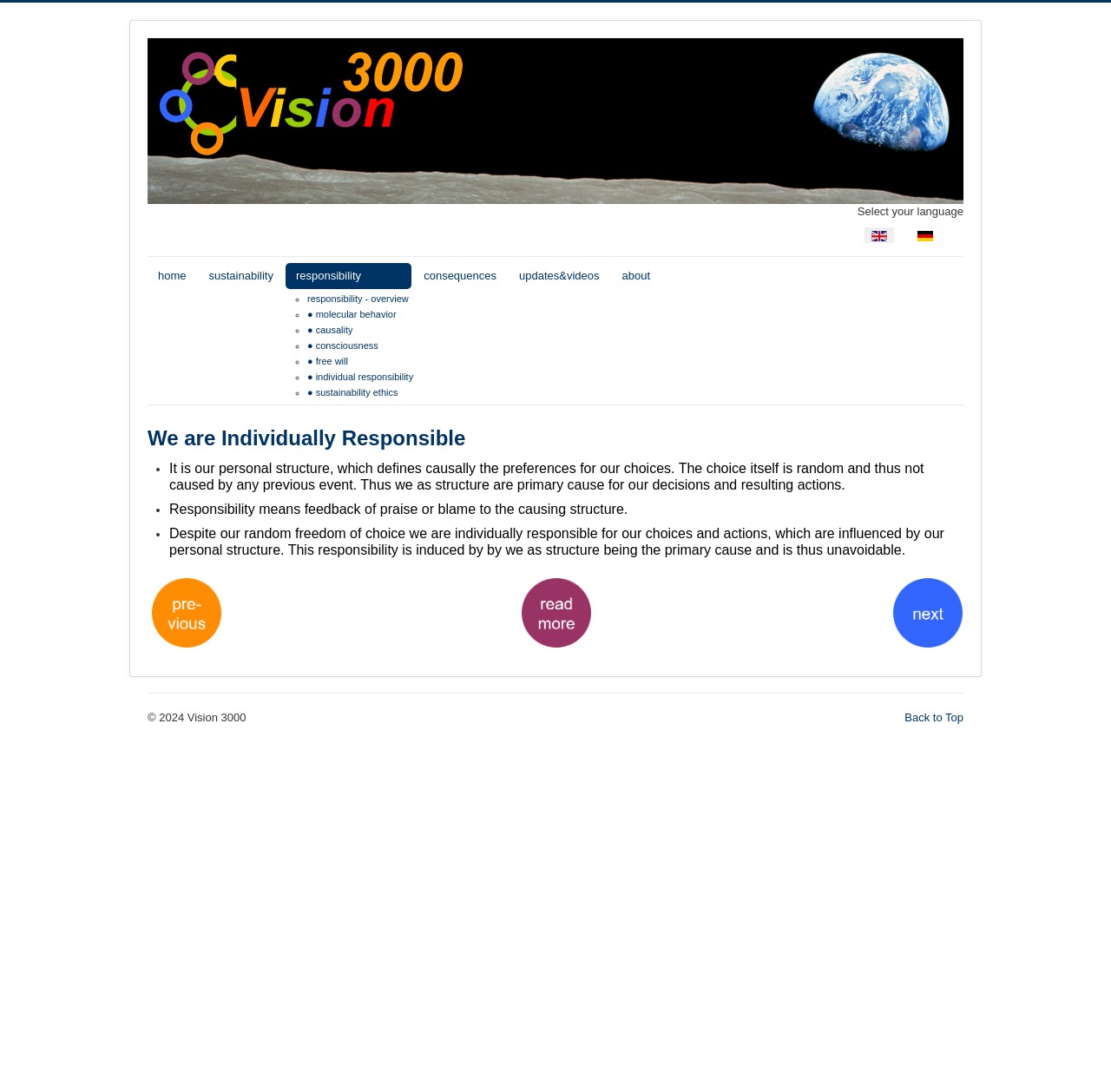Please specify the bounding box coordinates of the region to click in order to perform the following instruction: "Click on responsibility link".

[0.257, 0.241, 0.37, 0.265]